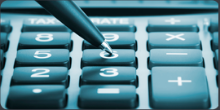Answer the question with a single word or phrase: 
What is the pen poised above?

The number '3' key